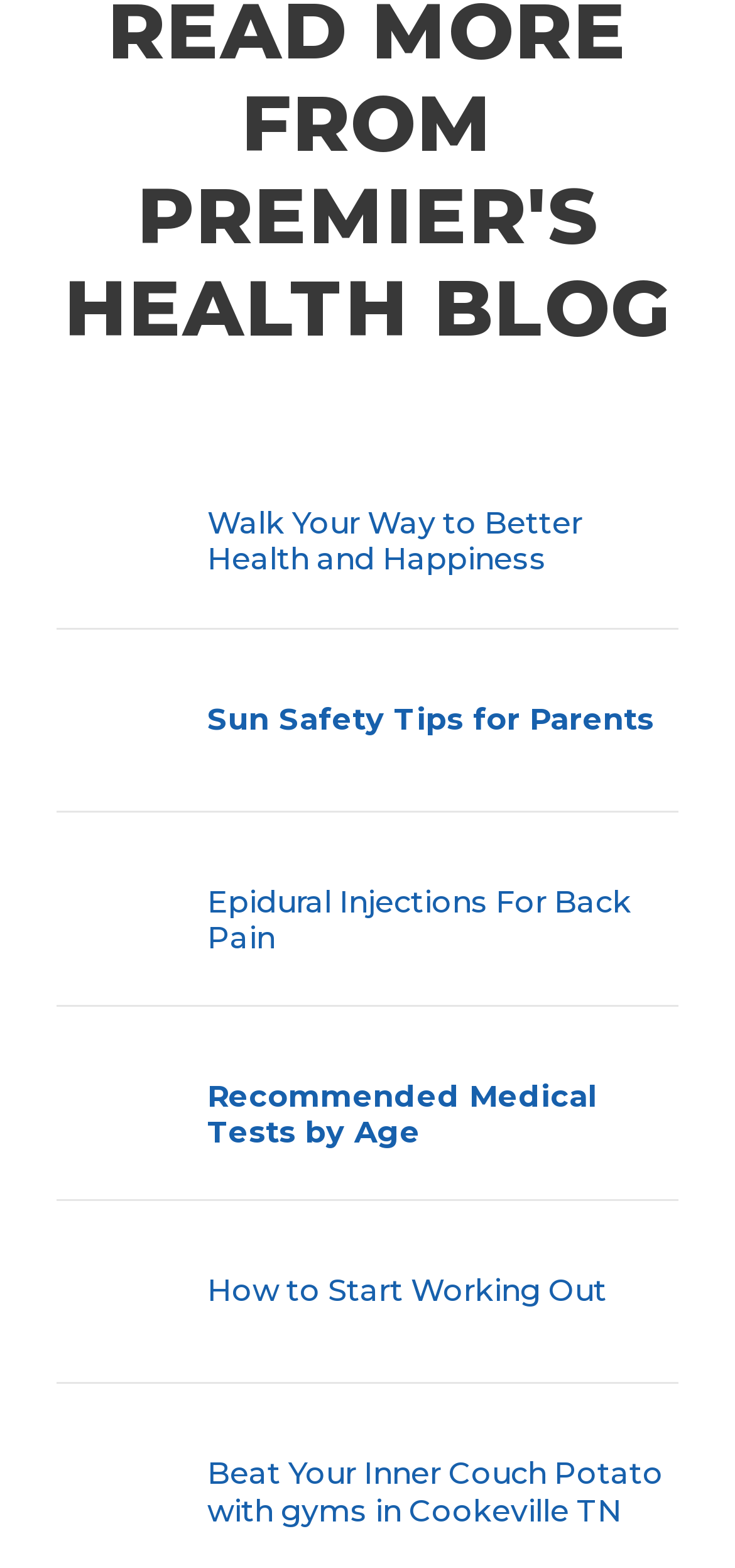Determine the bounding box coordinates for the clickable element required to fulfill the instruction: "View health and happiness tips". Provide the coordinates as four float numbers between 0 and 1, i.e., [left, top, right, bottom].

[0.282, 0.298, 0.923, 0.369]